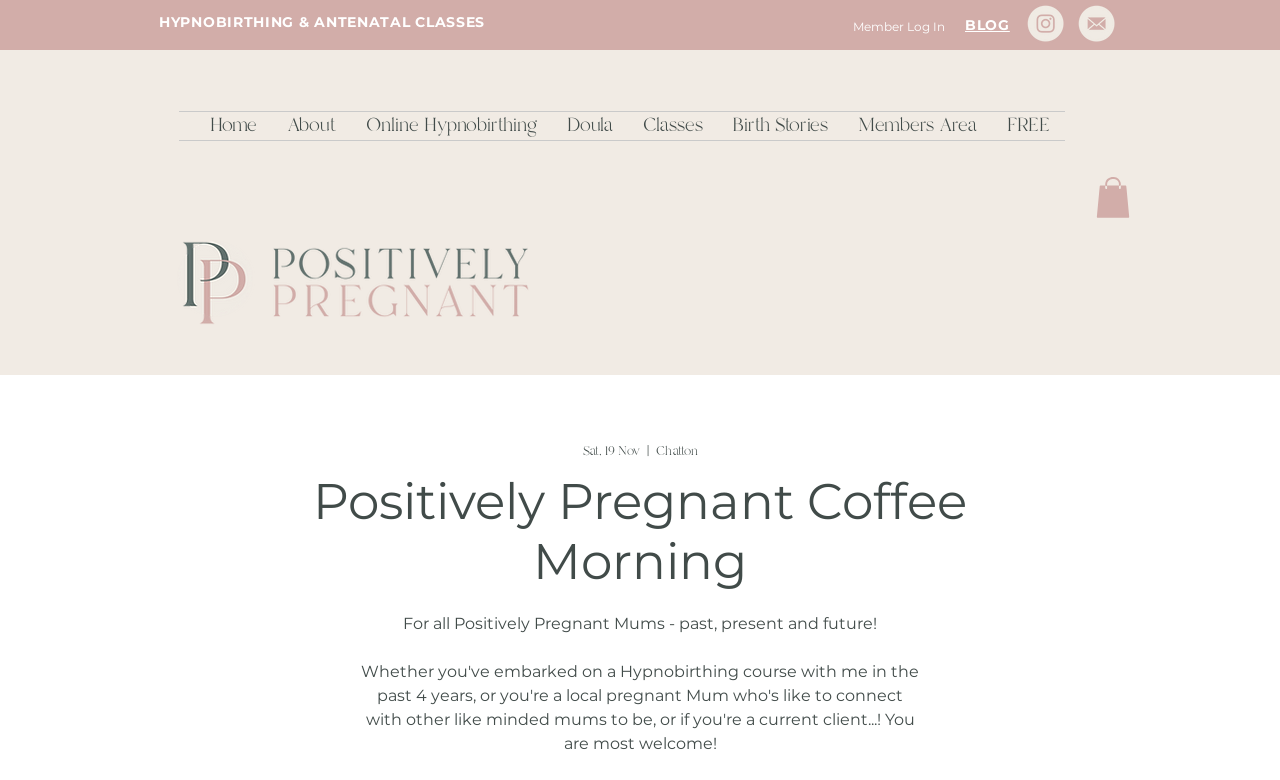Select the bounding box coordinates of the element I need to click to carry out the following instruction: "View the 'Positively Pregnant Coffee Morning' event".

[0.171, 0.605, 0.829, 0.759]